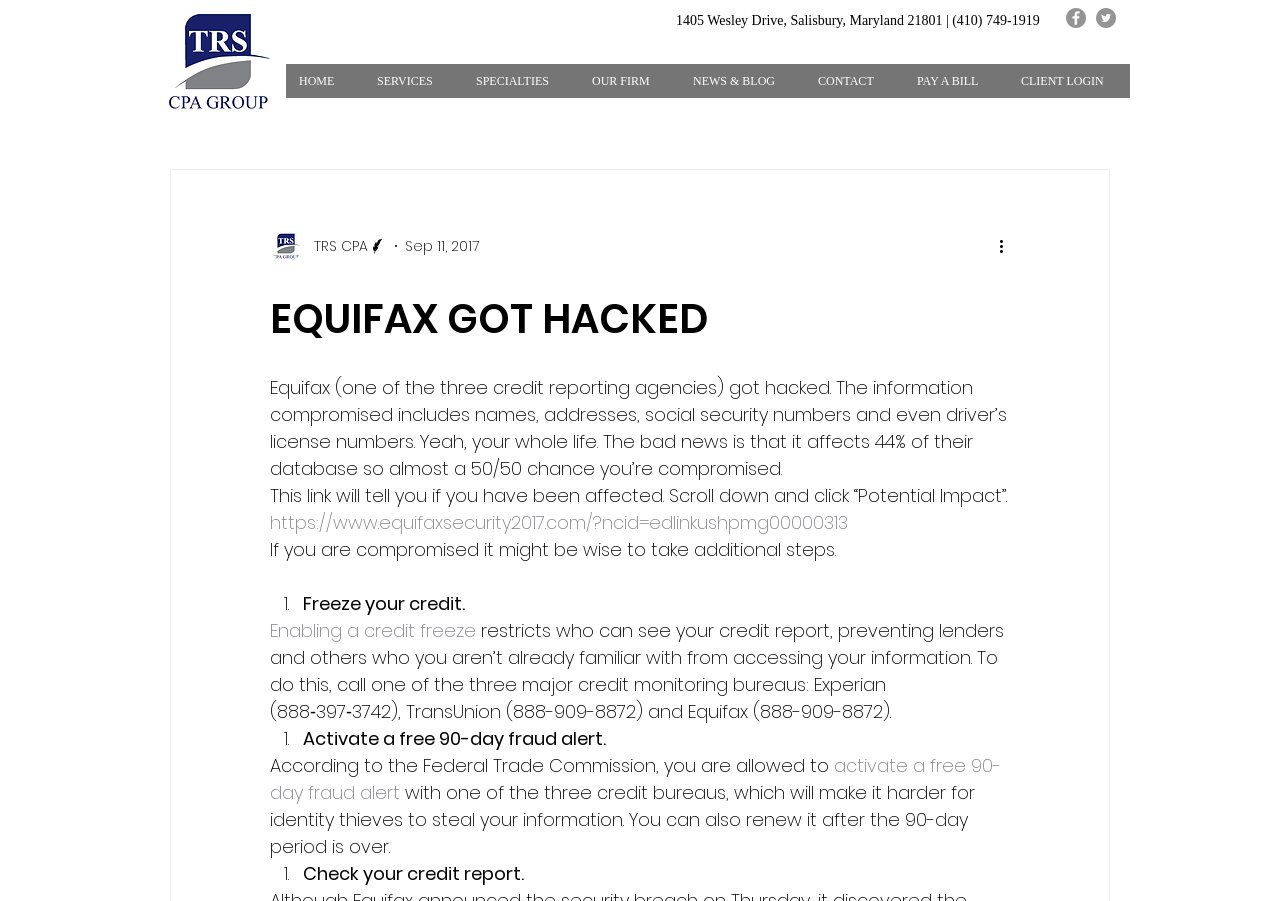Please find the bounding box coordinates of the element that you should click to achieve the following instruction: "Click NEWS & BLOG". The coordinates should be presented as four float numbers between 0 and 1: [left, top, right, bottom].

[0.529, 0.071, 0.627, 0.109]